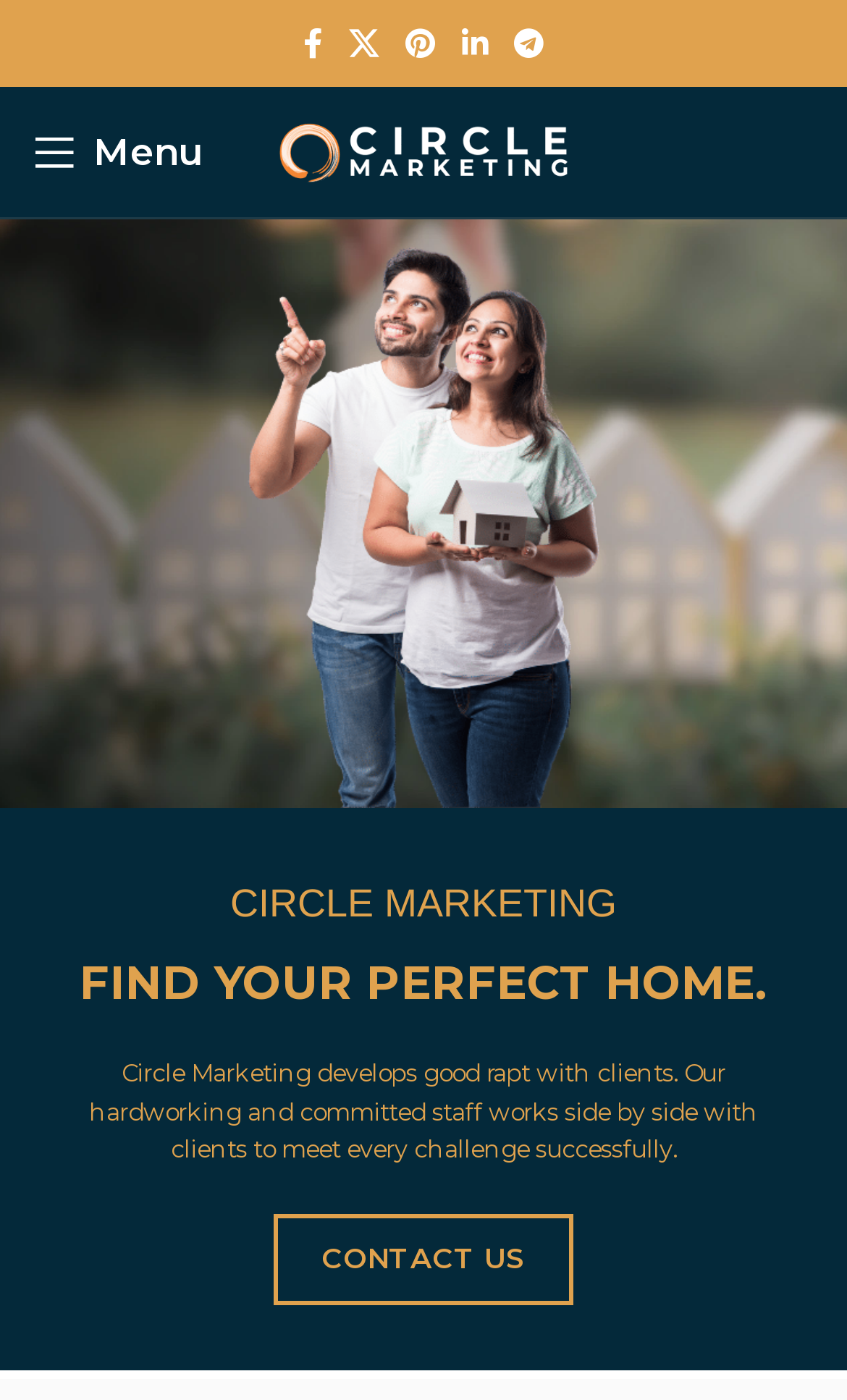Determine the bounding box coordinates of the clickable region to carry out the instruction: "Click on Customize your choice".

None